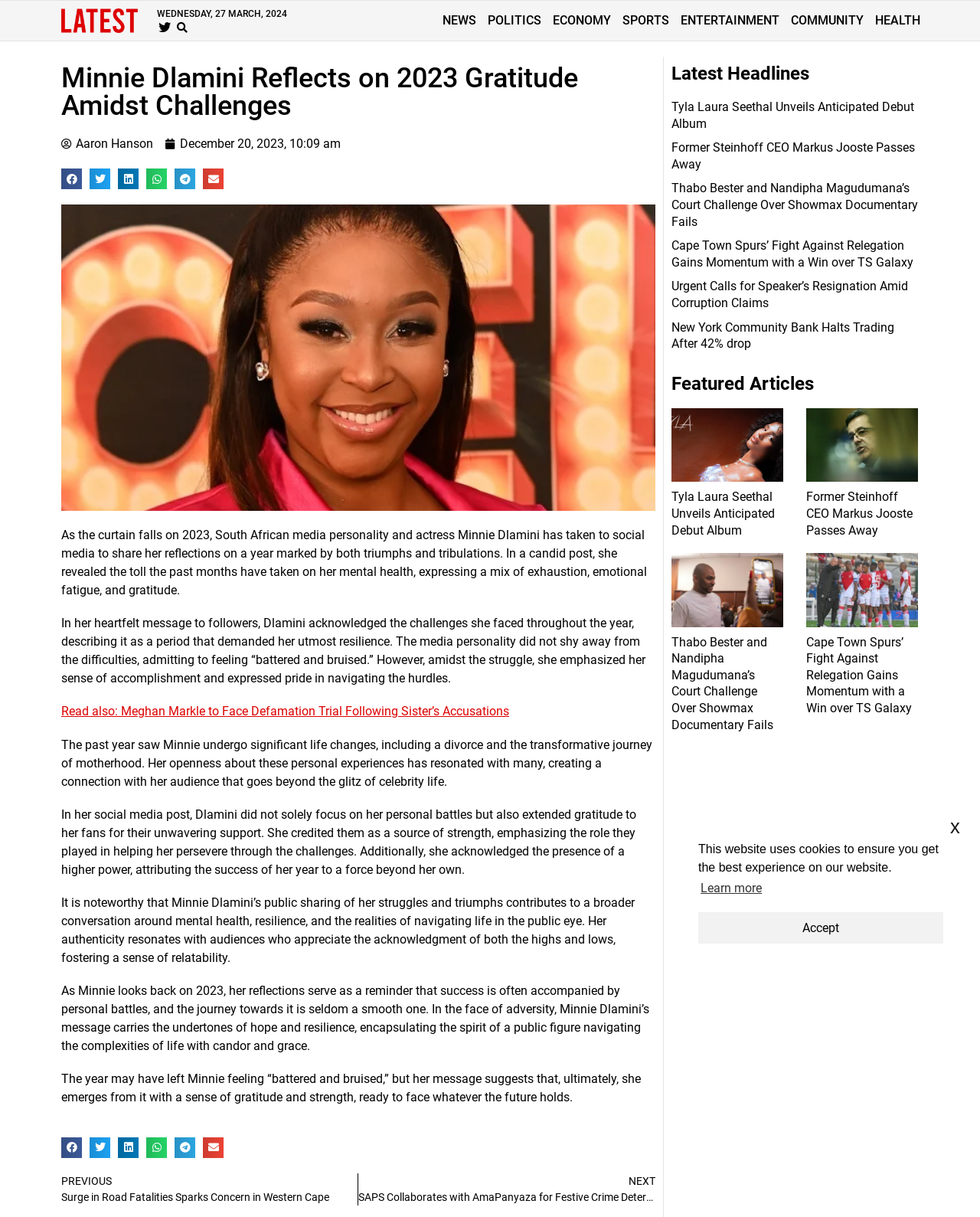Using the webpage screenshot, find the UI element described by Senior Citizens Academy. Provide the bounding box coordinates in the format (top-left x, top-left y, bottom-right x, bottom-right y), ensuring all values are floating point numbers between 0 and 1.

None